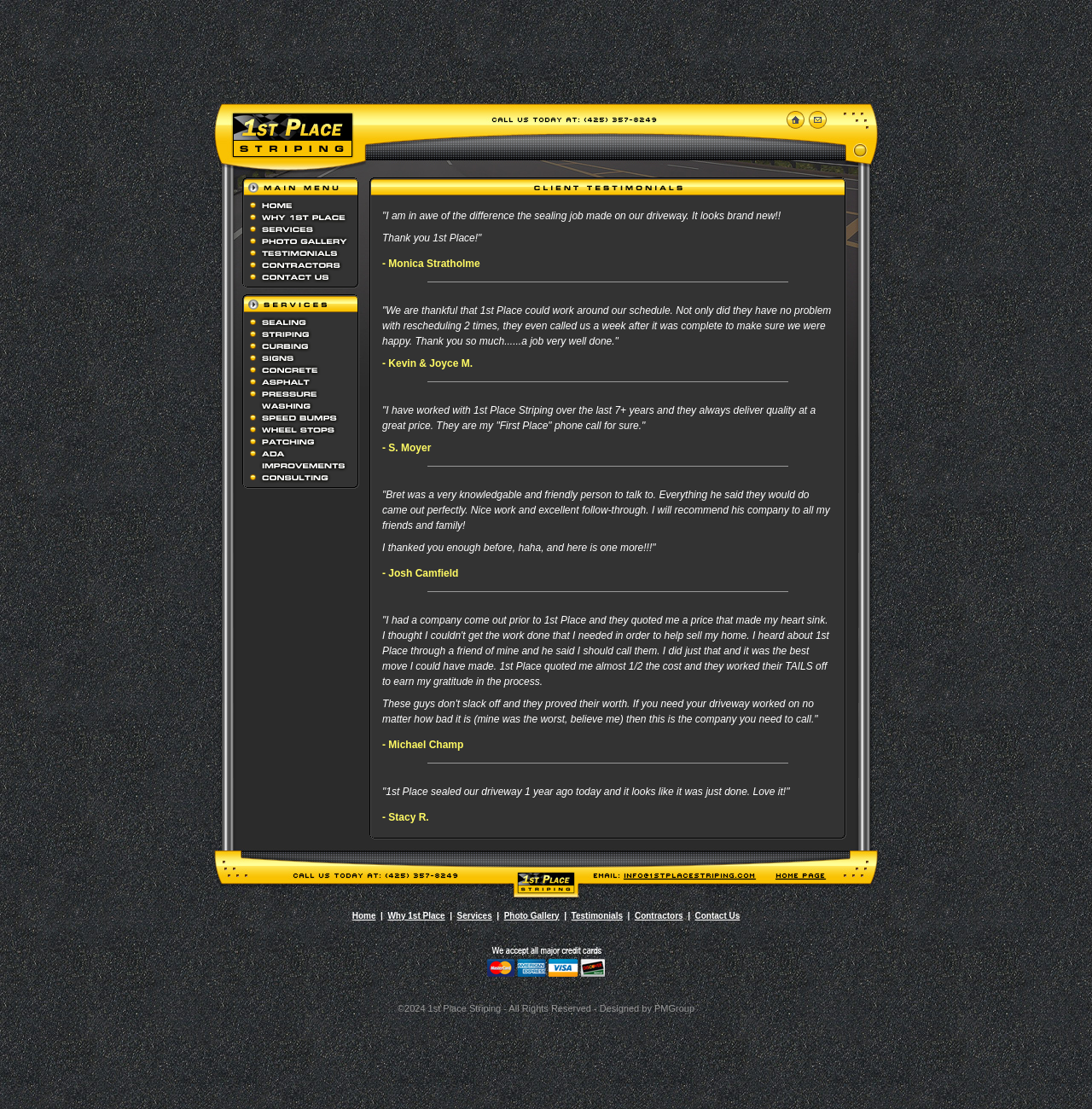Pinpoint the bounding box coordinates of the element to be clicked to execute the instruction: "Explore Our Services".

[0.226, 0.201, 0.325, 0.212]